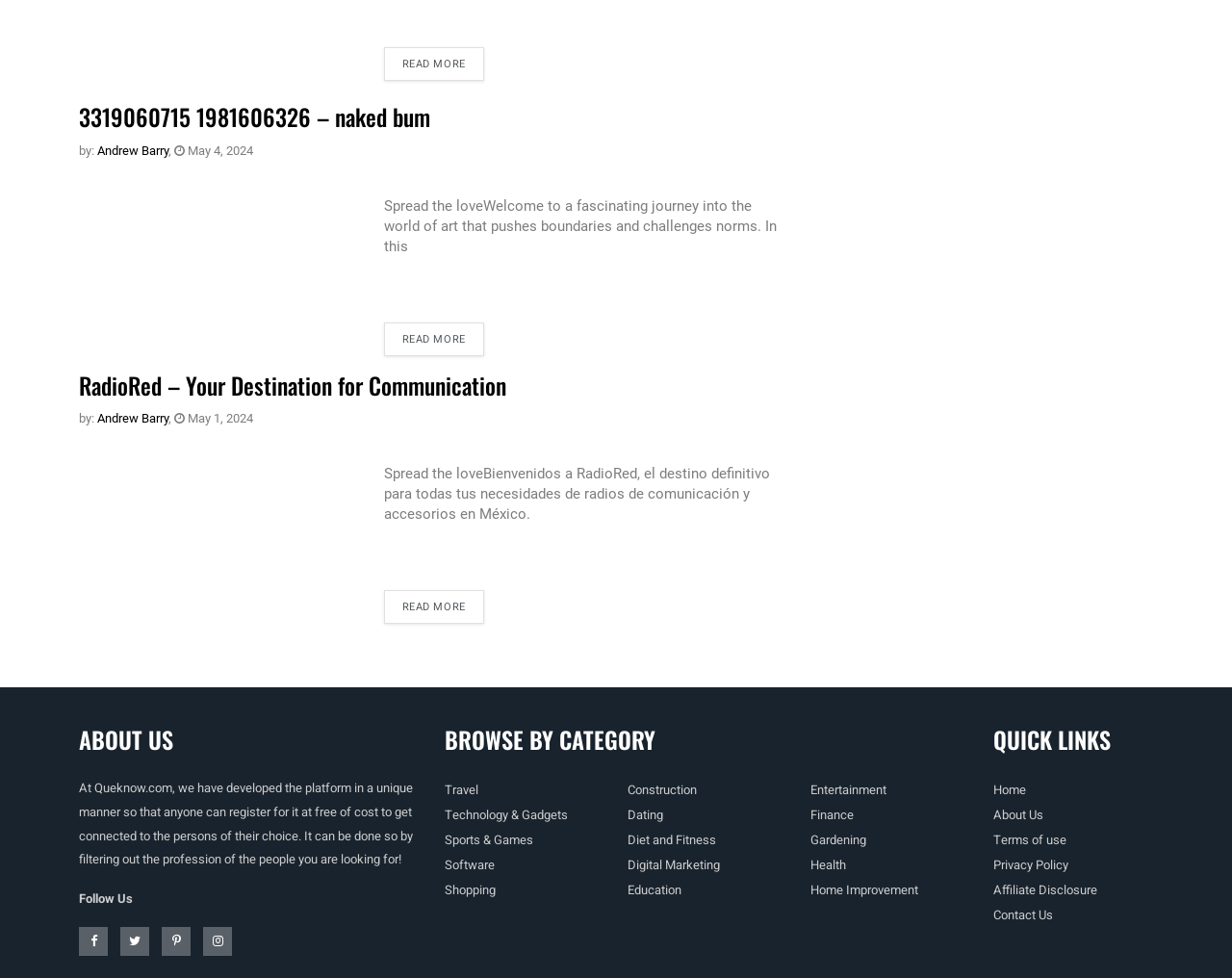What is the category of the link 'Travel'?
Ensure your answer is thorough and detailed.

The link 'Travel' is located under the heading element with the text 'BROWSE BY CATEGORY', which suggests that 'Travel' is one of the categories that users can browse by.